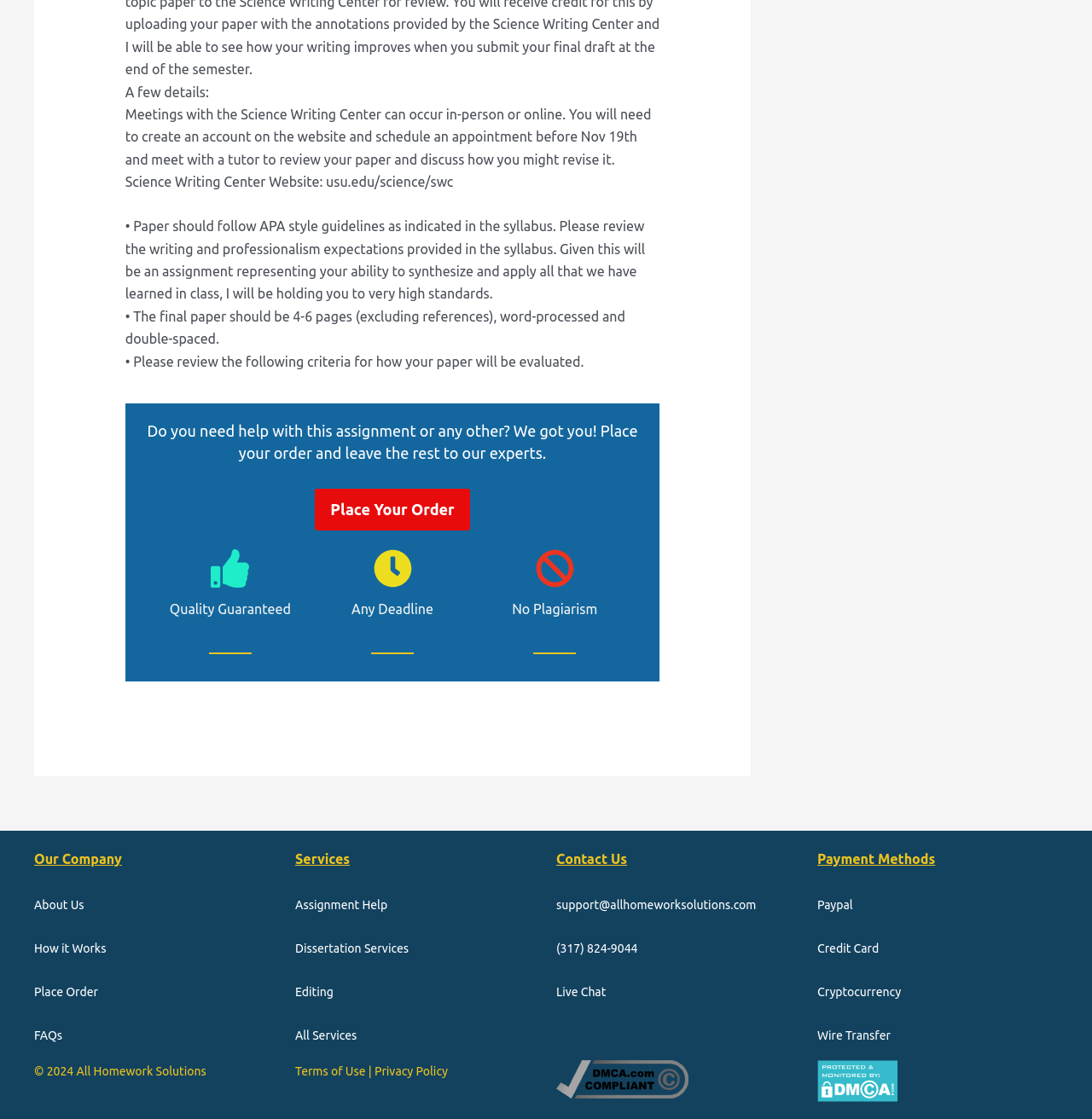Provide a one-word or brief phrase answer to the question:
How can you contact All Homework Solutions?

Email, phone, live chat